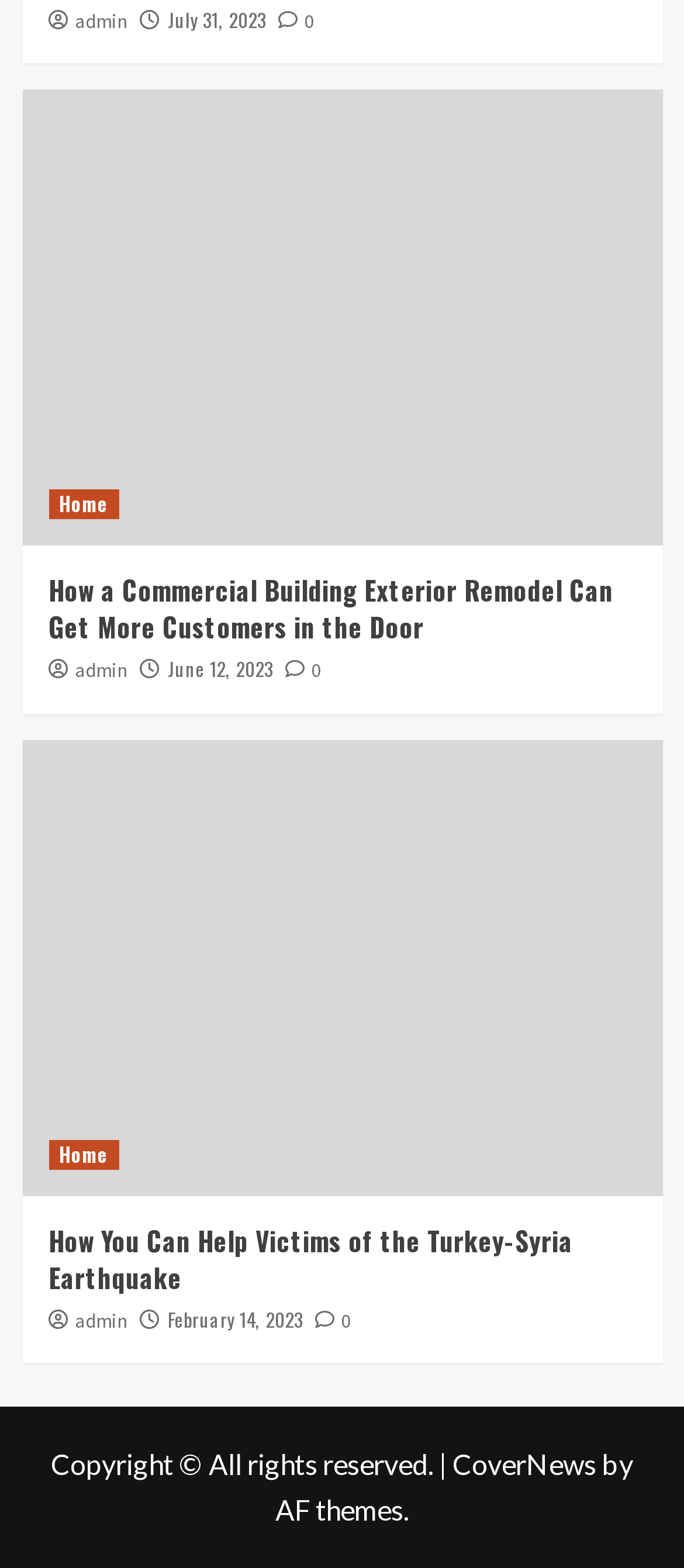What is the name of the website?
Please use the image to provide a one-word or short phrase answer.

CoverNews